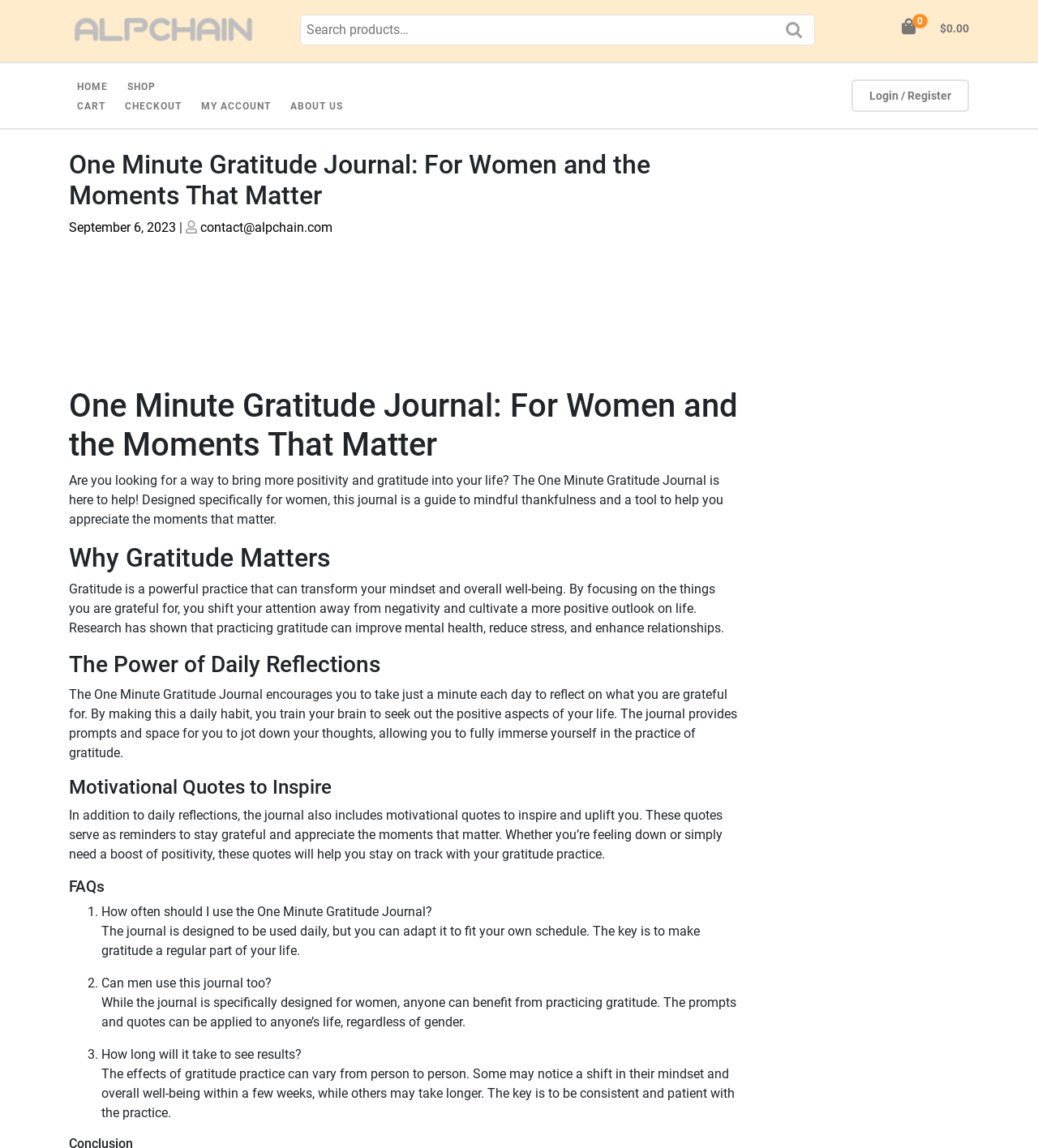Given the element description "Login / Register", identify the bounding box of the corresponding UI element.

[0.82, 0.061, 0.934, 0.089]